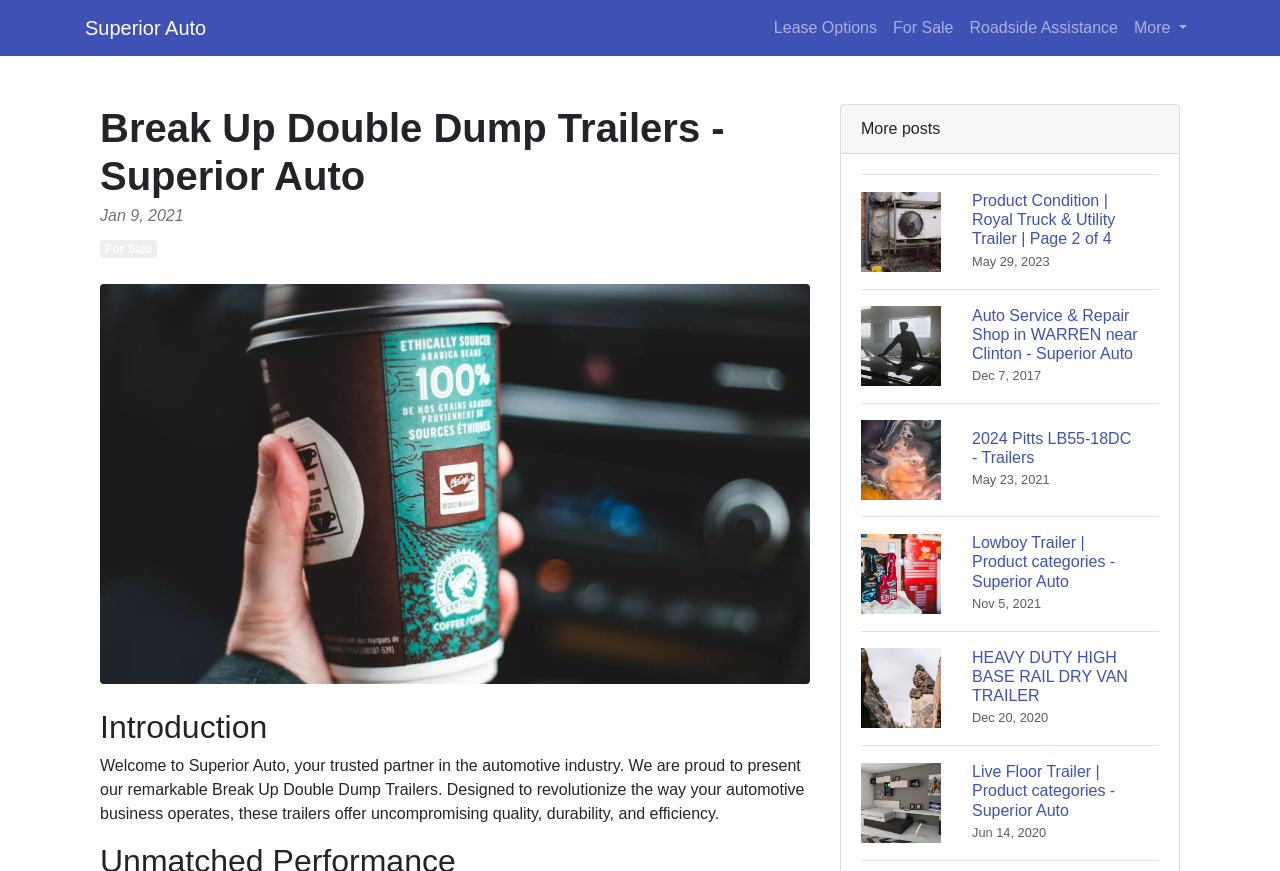Specify the bounding box coordinates of the area that needs to be clicked to achieve the following instruction: "View Lease Options".

[0.598, 0.009, 0.691, 0.055]